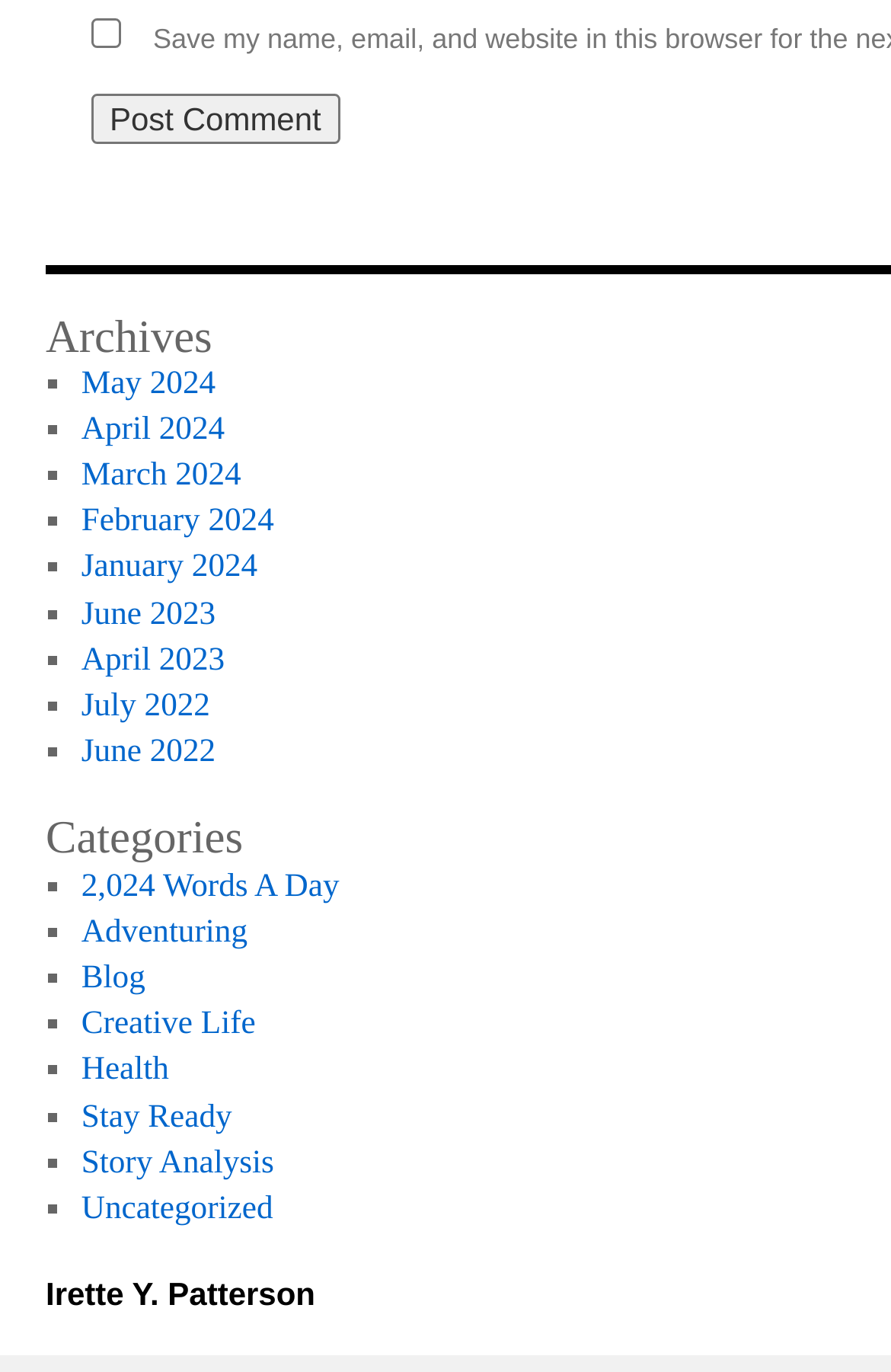What is the last category listed?
Offer a detailed and full explanation in response to the question.

I looked at the list of categories under the 'Categories' heading and found that the last one listed is 'Uncategorized'.